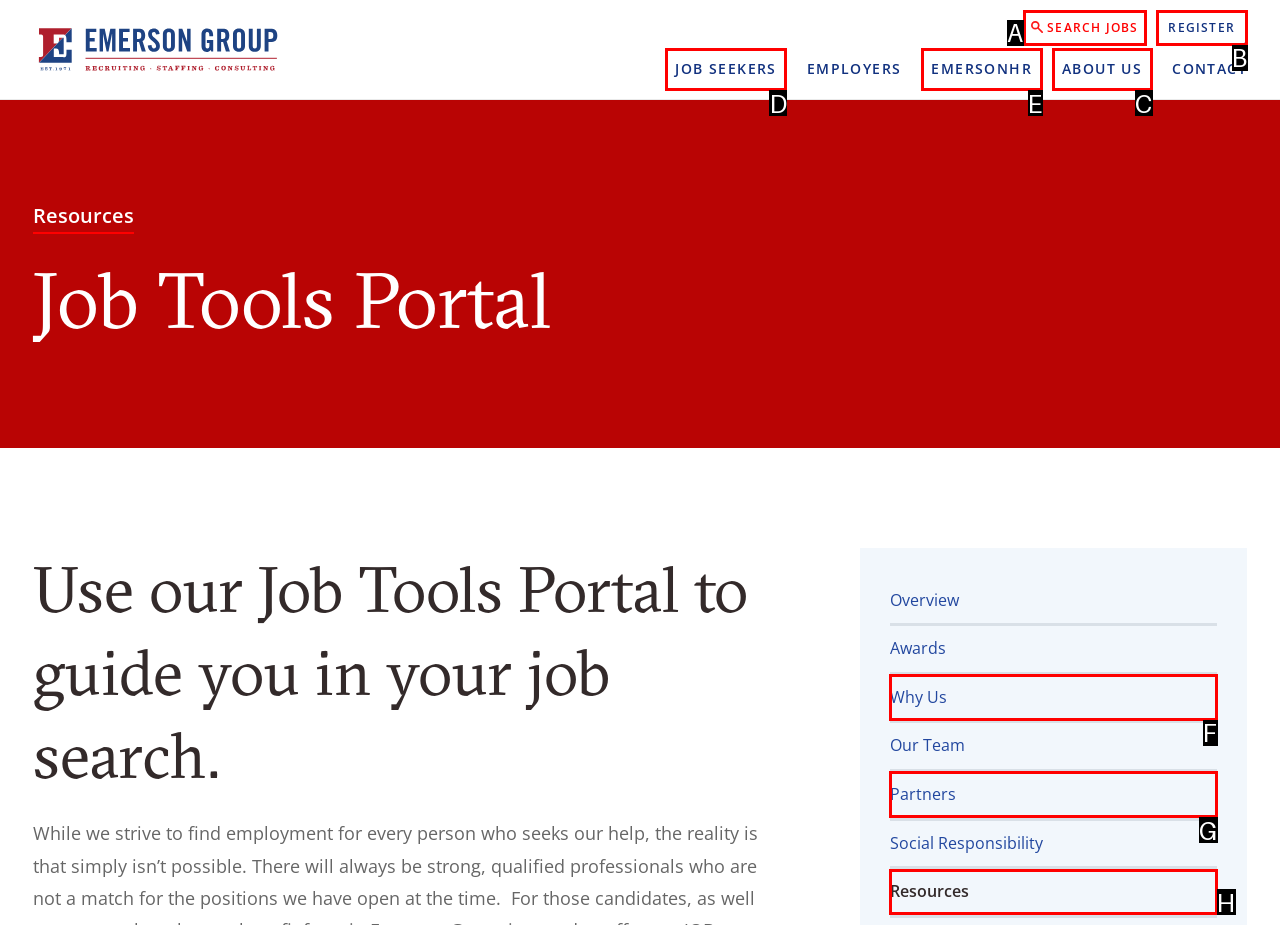To complete the instruction: learn about the company, which HTML element should be clicked?
Respond with the option's letter from the provided choices.

C